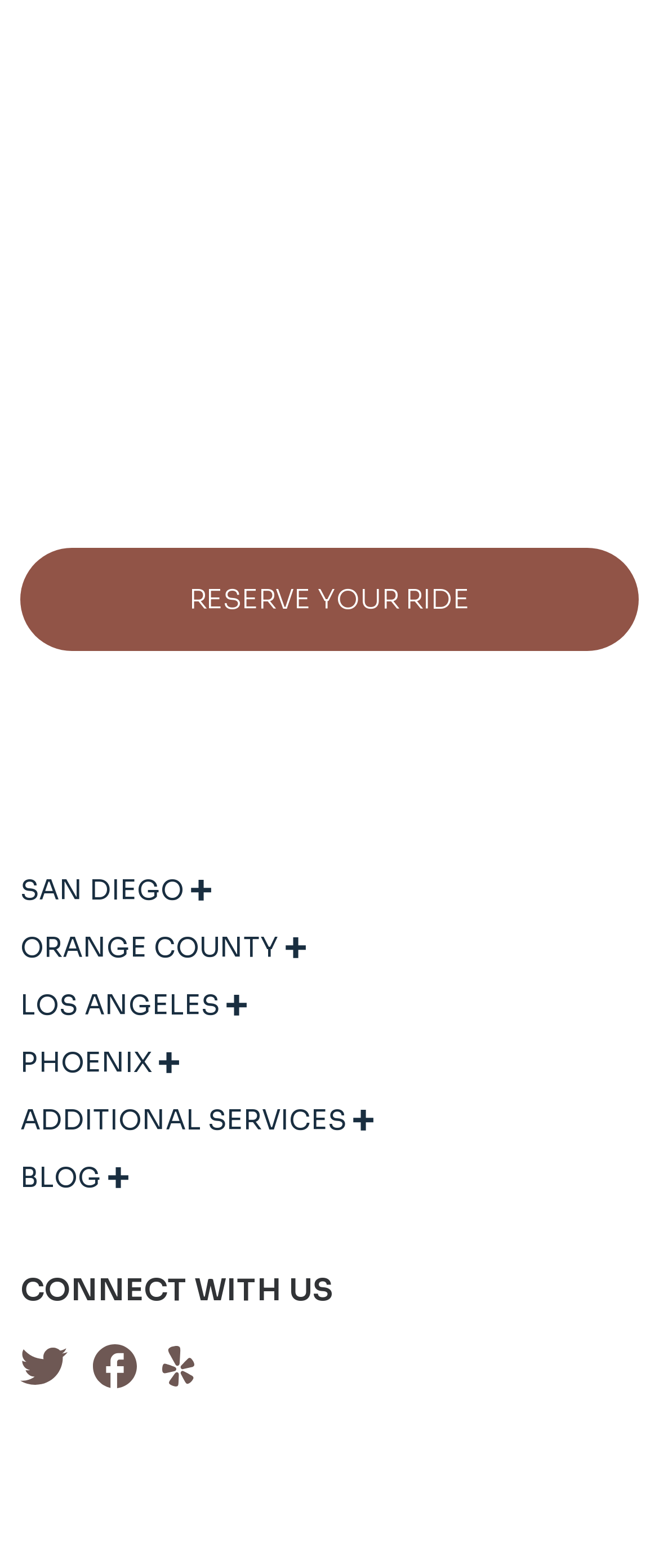What is the logo of the website?
Please provide a single word or phrase in response based on the screenshot.

Call To Action Logo